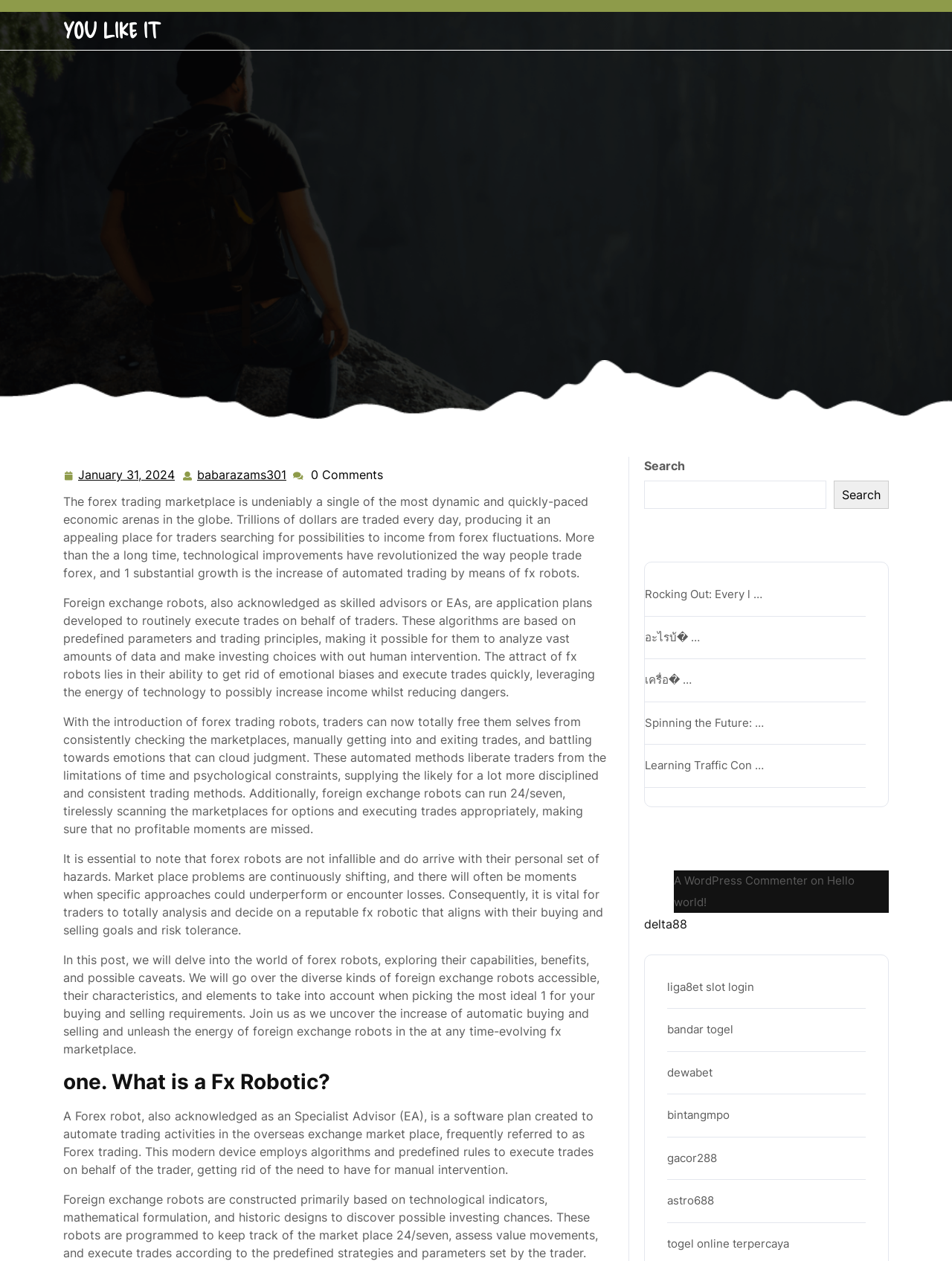Find the bounding box coordinates for the element that must be clicked to complete the instruction: "Read recent post 'Rocking Out: Every l …'". The coordinates should be four float numbers between 0 and 1, indicated as [left, top, right, bottom].

[0.677, 0.466, 0.801, 0.477]